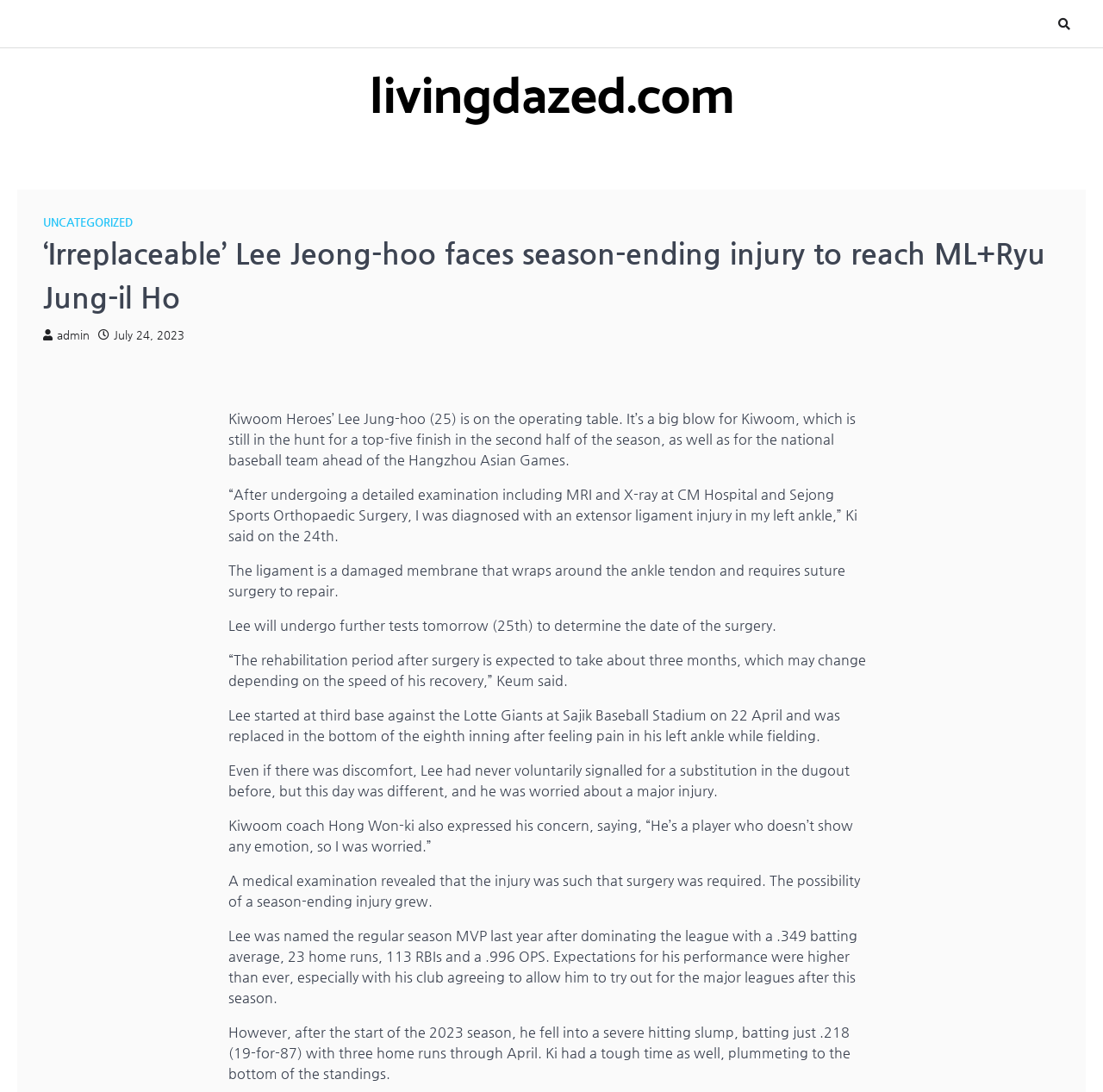Identify the bounding box coordinates of the HTML element based on this description: "Uncategorized".

[0.039, 0.197, 0.12, 0.209]